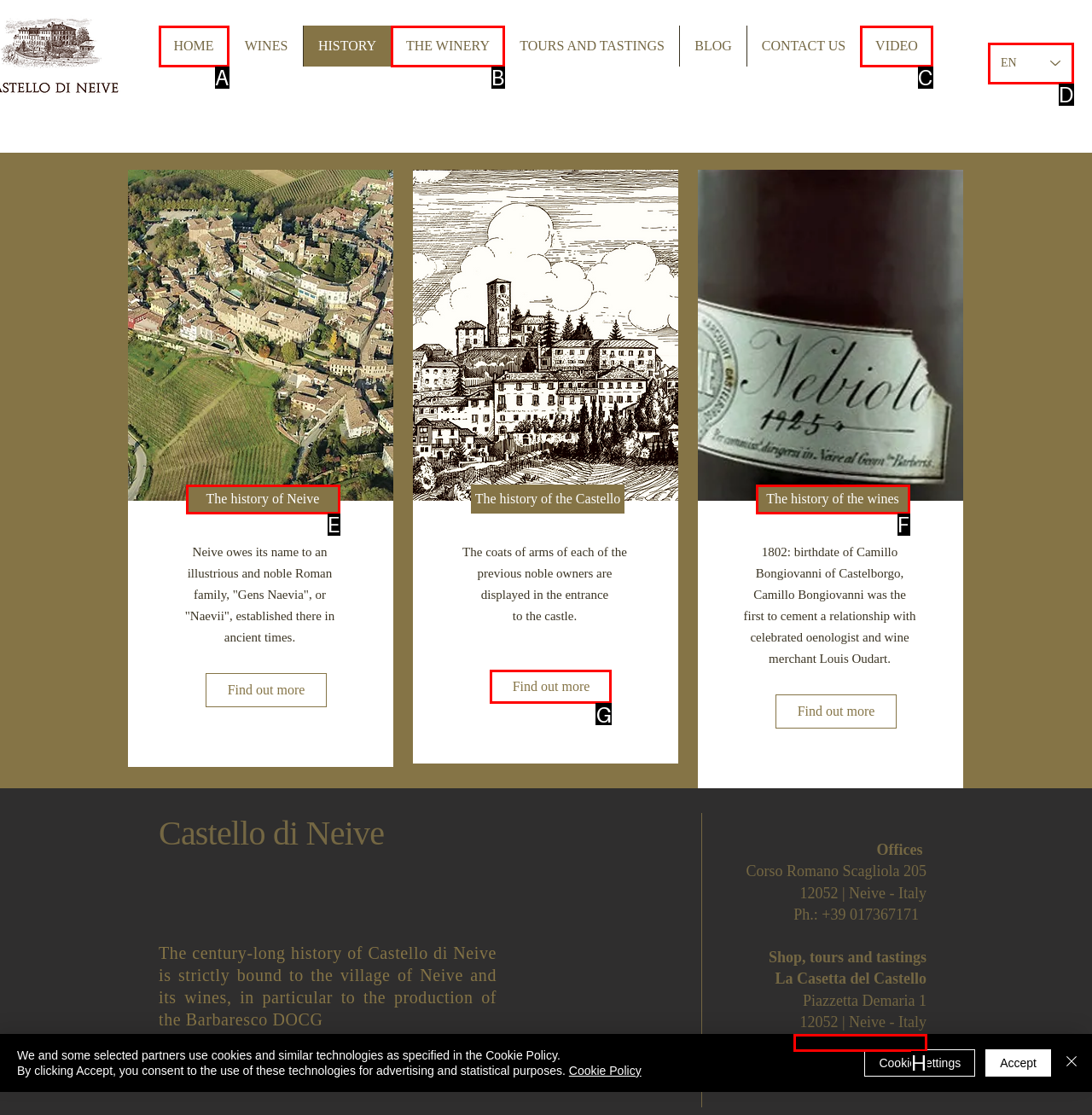Identify the correct UI element to click to follow this instruction: Find out more about the history of the Castello
Respond with the letter of the appropriate choice from the displayed options.

G